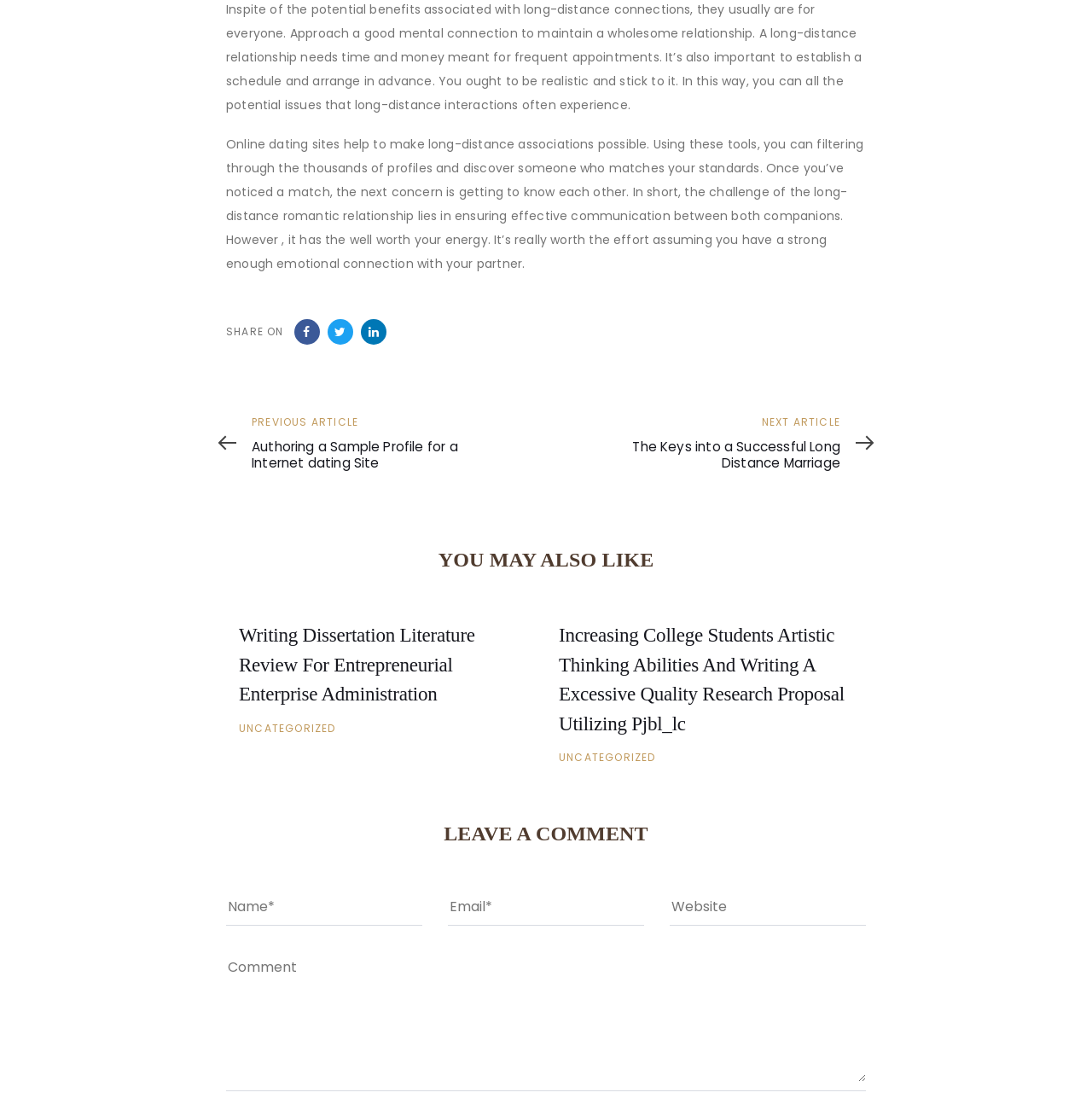Locate the bounding box coordinates of the element that needs to be clicked to carry out the instruction: "Click on the 'Next Article' link". The coordinates should be given as four float numbers ranging from 0 to 1, i.e., [left, top, right, bottom].

[0.559, 0.374, 0.77, 0.425]